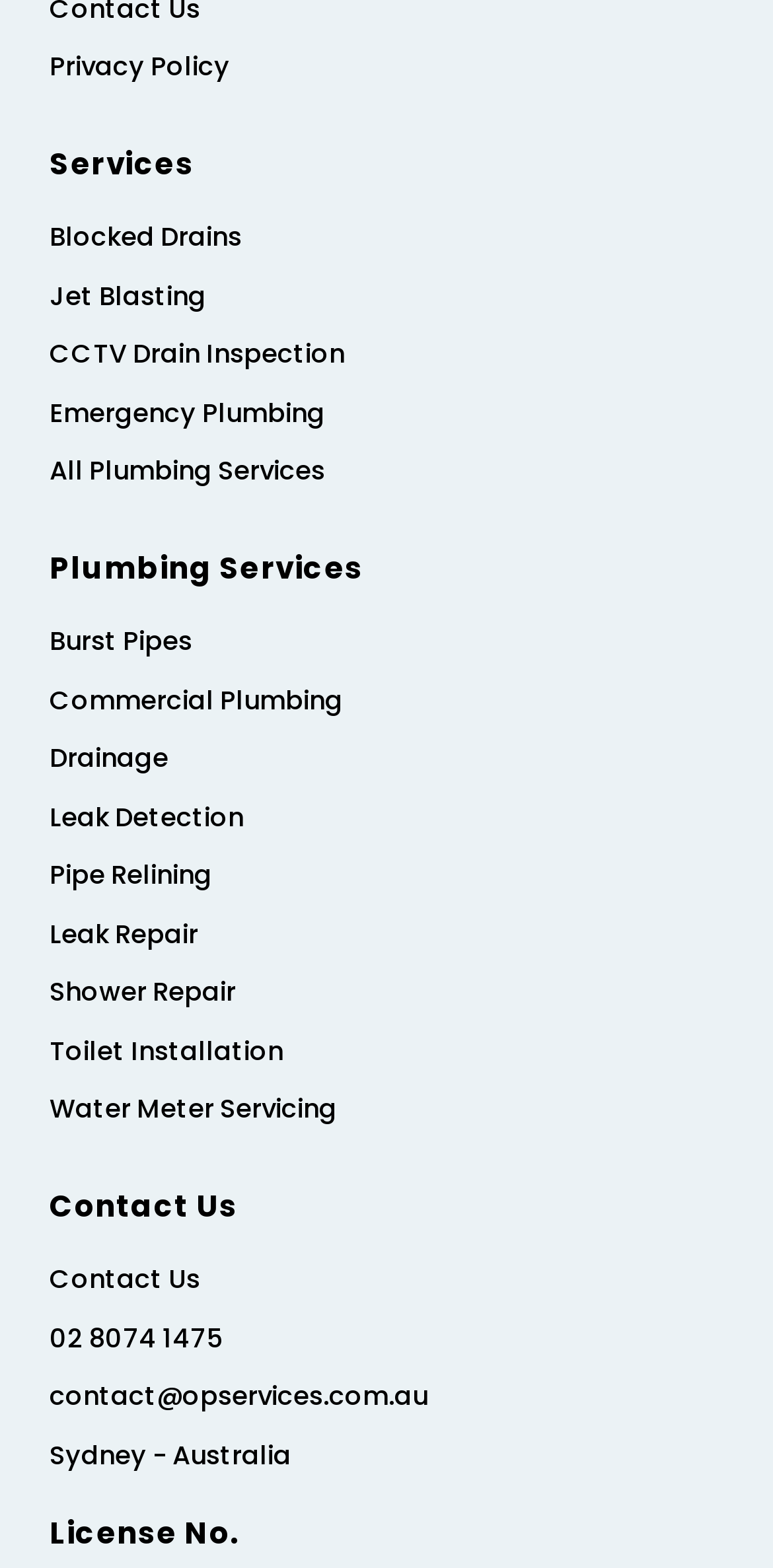Find and specify the bounding box coordinates that correspond to the clickable region for the instruction: "Email contact@opservices.com.au".

[0.064, 0.878, 0.554, 0.903]